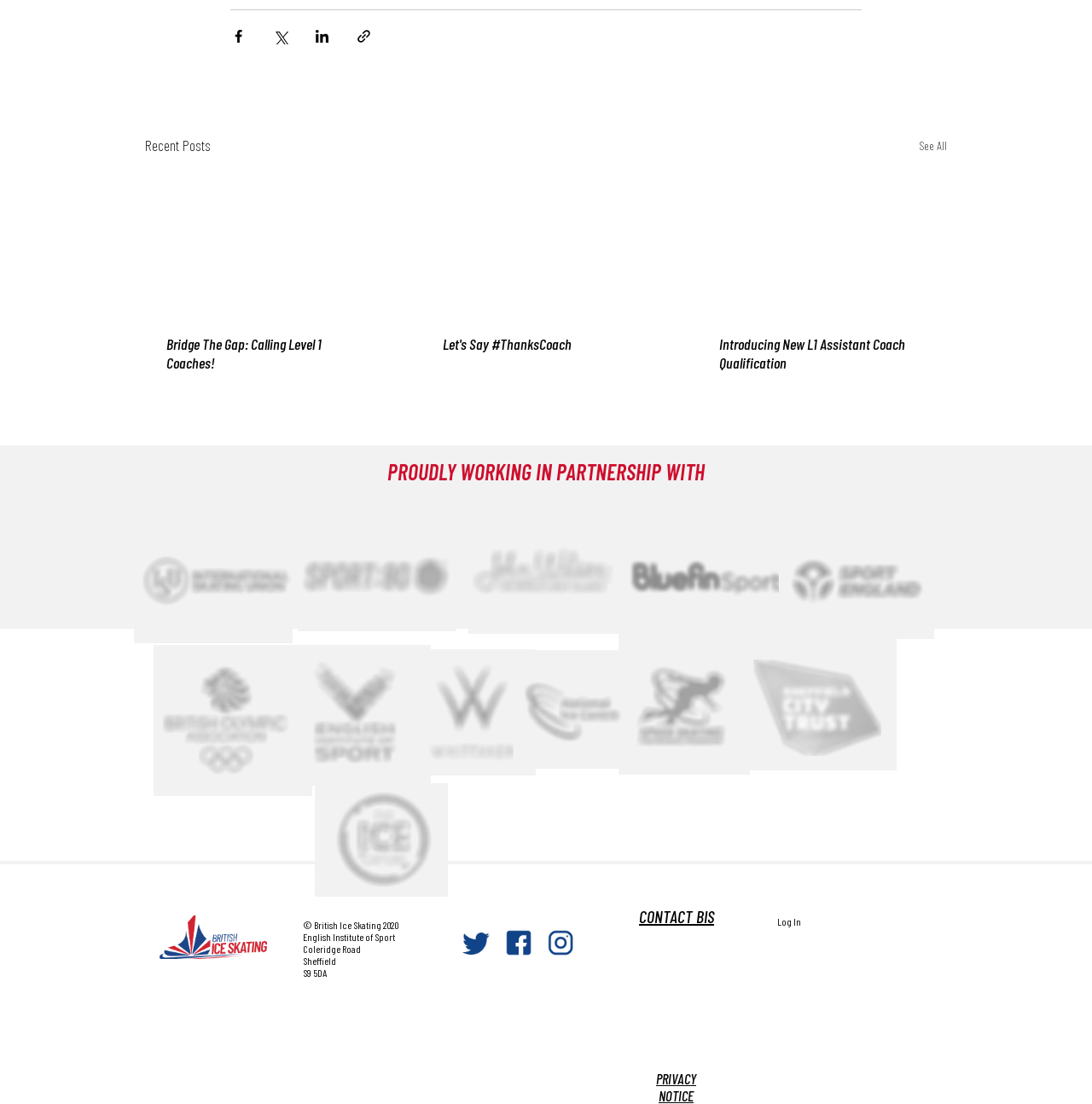Provide a one-word or short-phrase response to the question:
How many partnership logos are displayed?

9